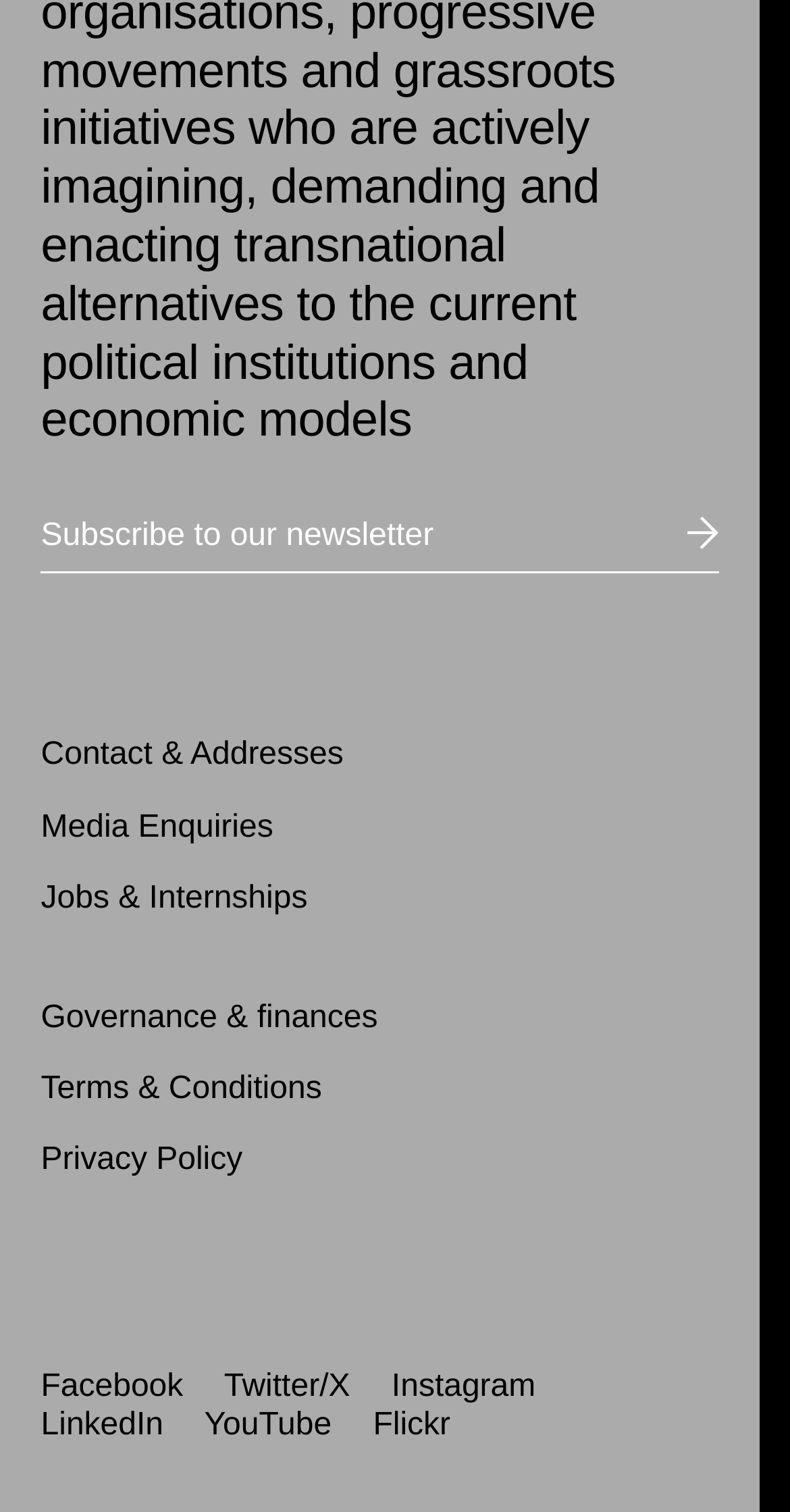Are there any links related to jobs?
Please respond to the question with a detailed and informative answer.

I found a link related to jobs in the footer section, which is Jobs & Internships, indicating that the webpage provides information about job opportunities.